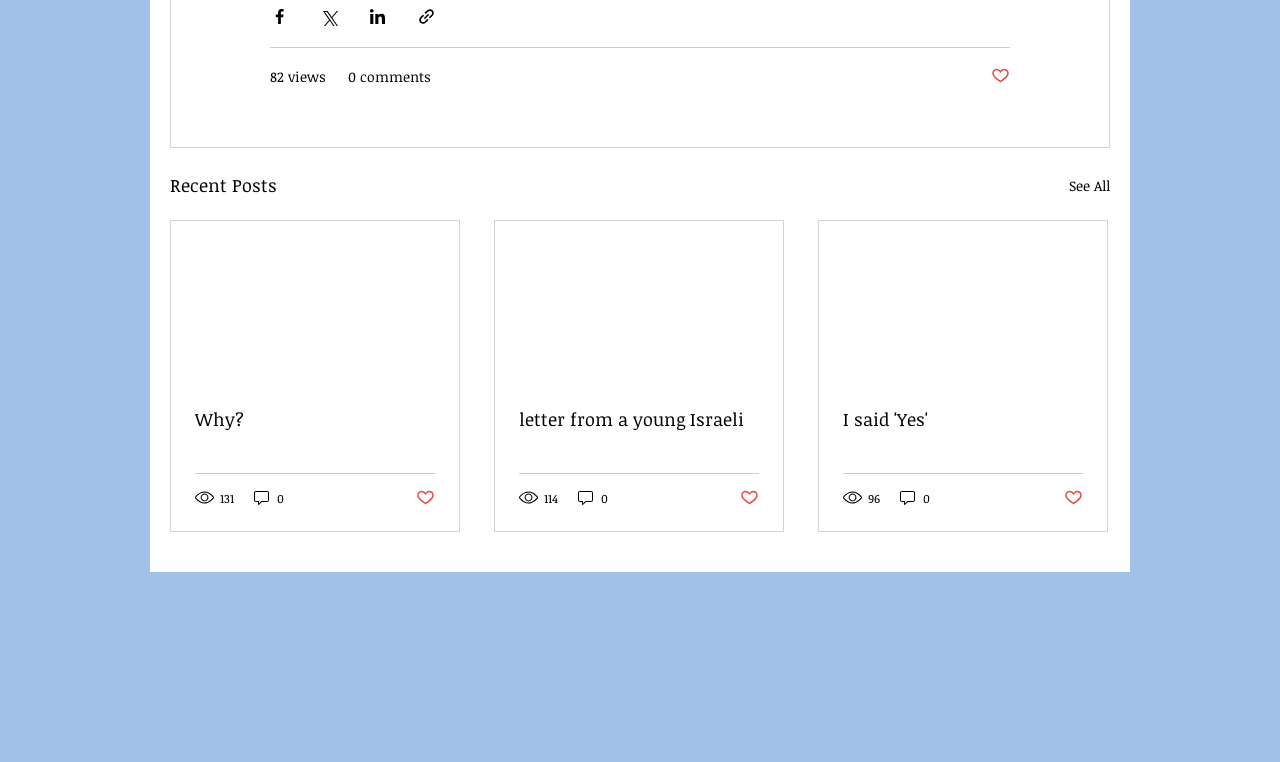What is the status of the like button for the second article?
Refer to the image and respond with a one-word or short-phrase answer.

Not marked as liked